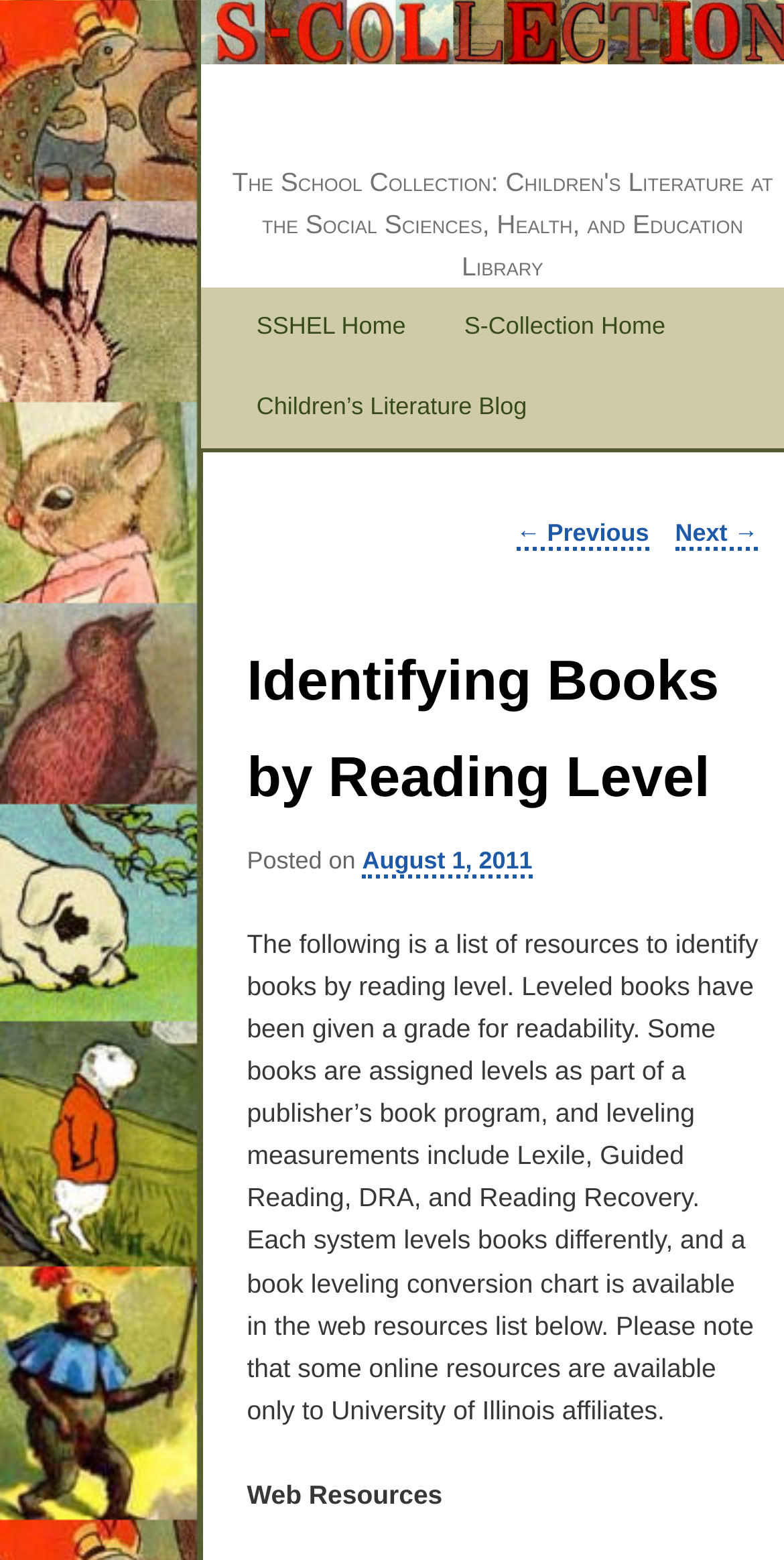What is the main topic of this webpage?
Please respond to the question with as much detail as possible.

Based on the webpage content, it appears that the main topic is about identifying books by reading level, as indicated by the heading 'Identifying Books by Reading Level' and the text that follows, which discusses resources for identifying books by reading level.